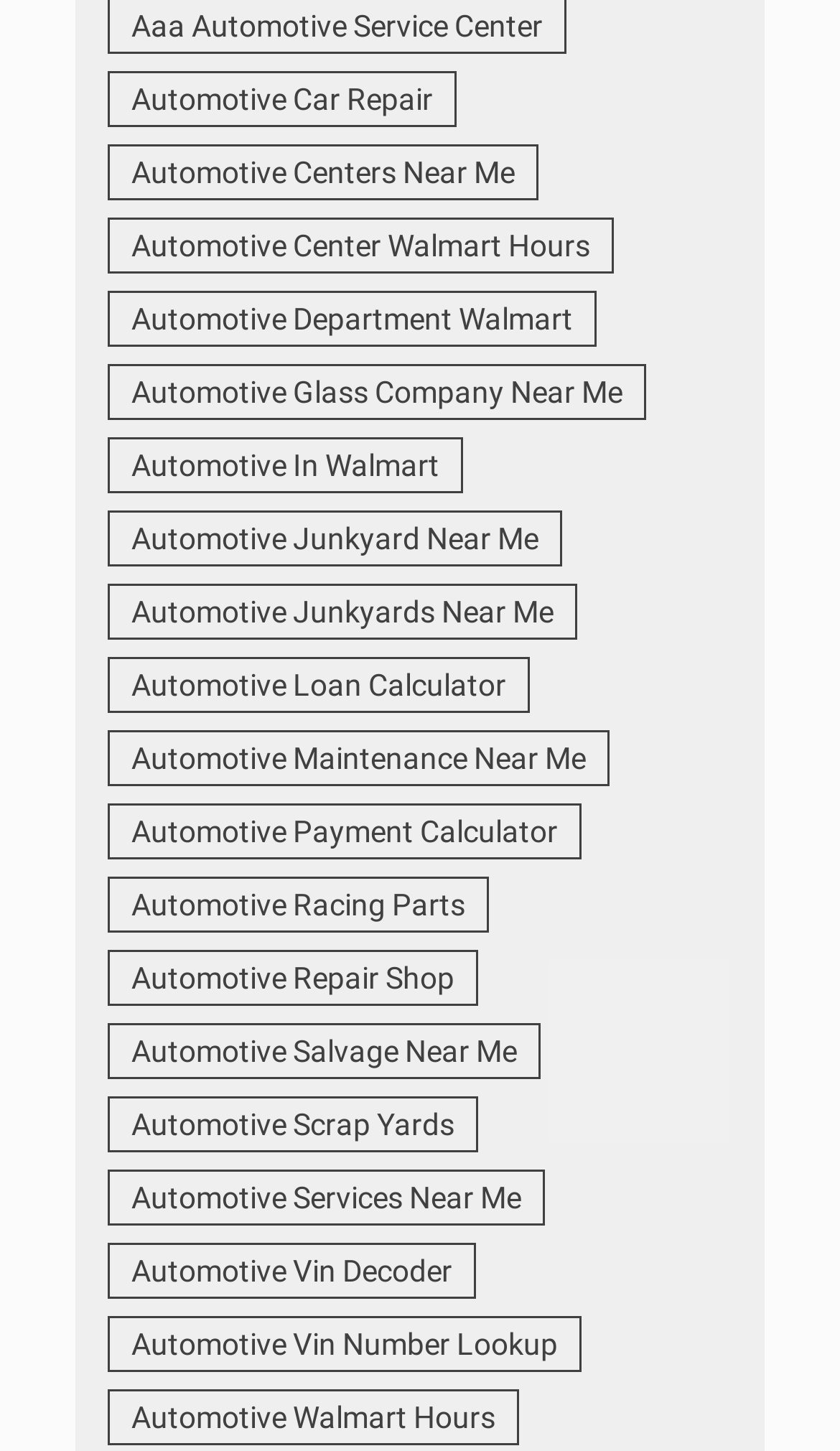Using the format (top-left x, top-left y, bottom-right x, bottom-right y), provide the bounding box coordinates for the described UI element. All values should be floating point numbers between 0 and 1: Automotive Junkyards Near Me

[0.128, 0.402, 0.687, 0.44]